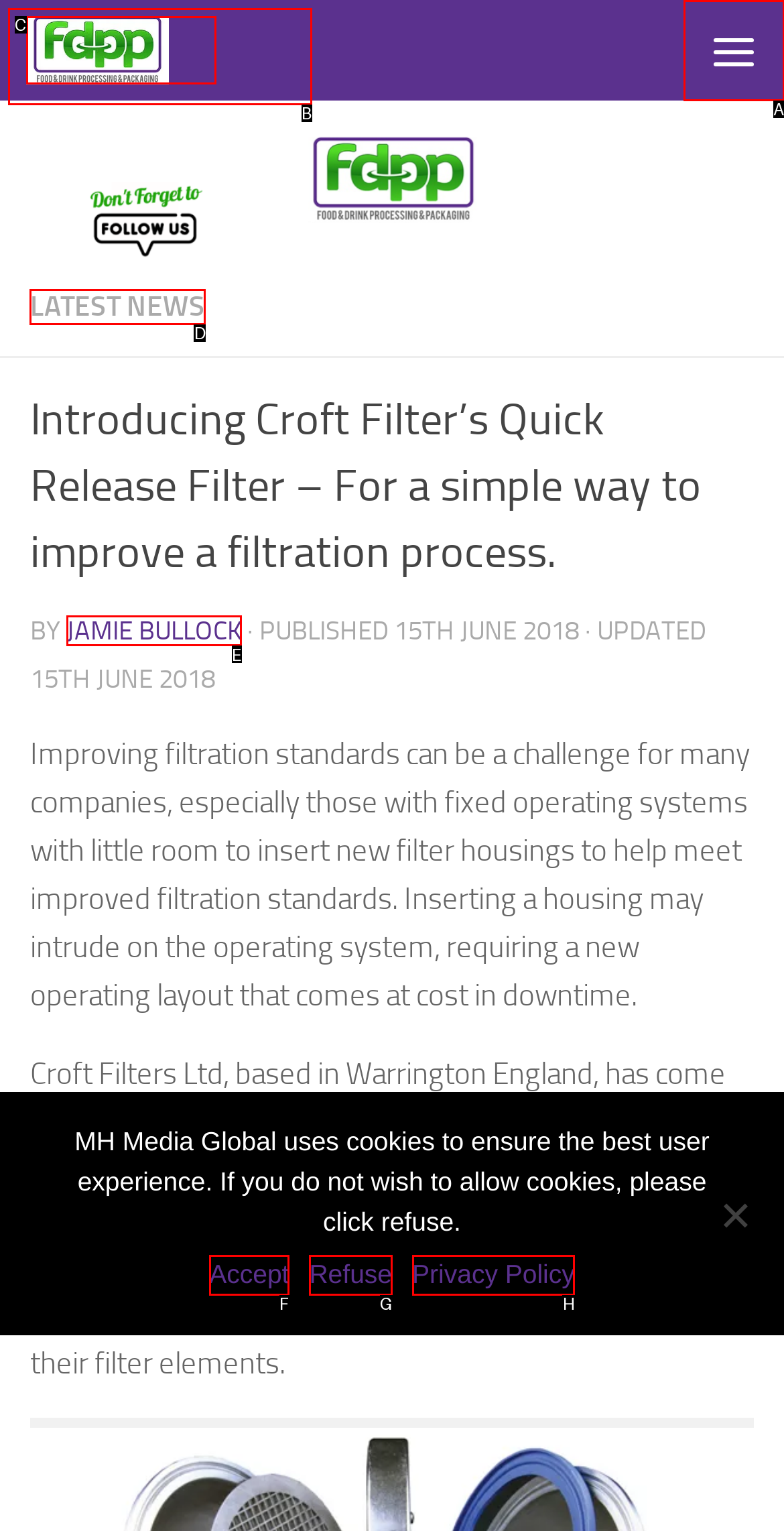Tell me which element should be clicked to achieve the following objective: Read the 'LATEST NEWS'
Reply with the letter of the correct option from the displayed choices.

D